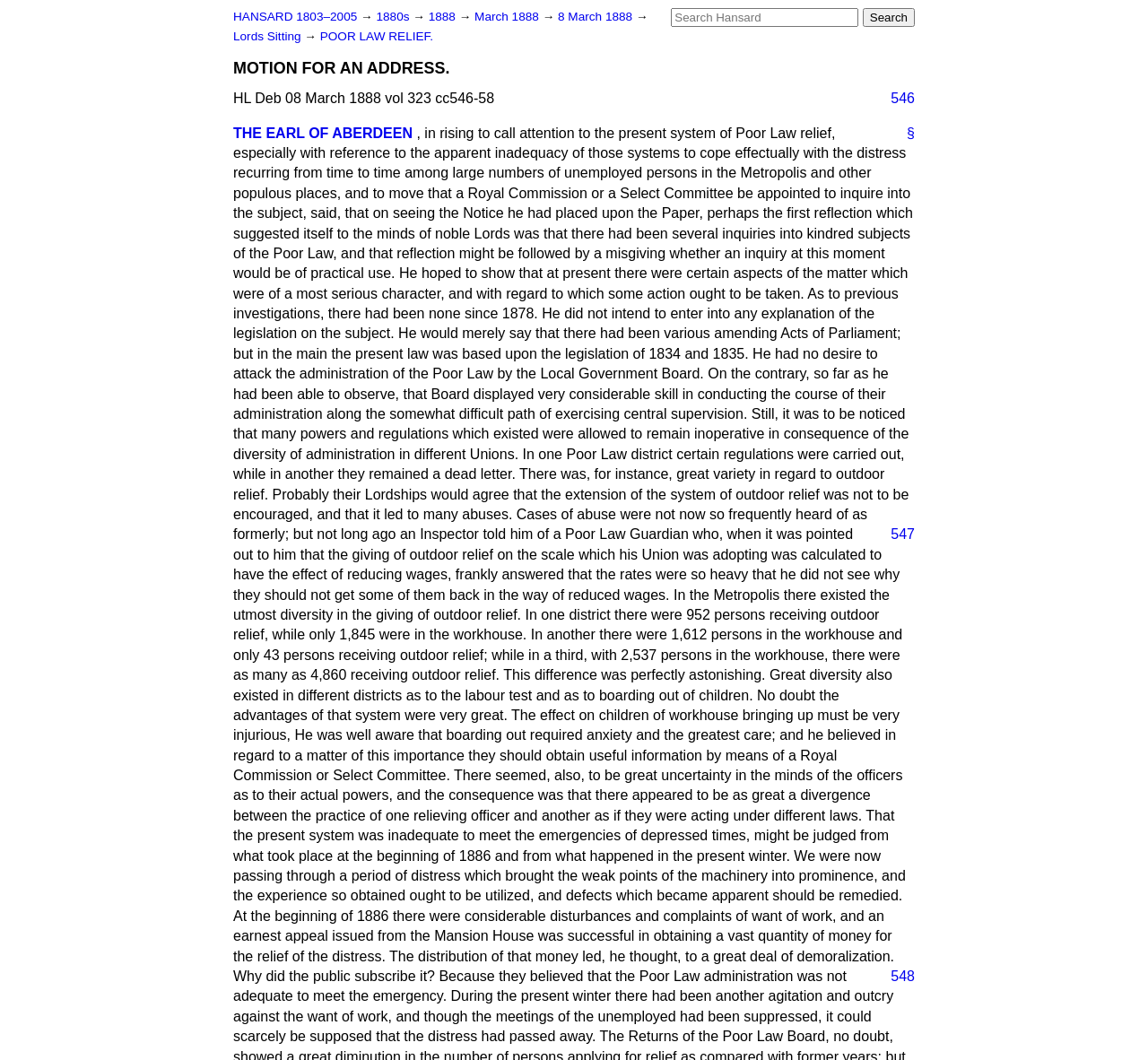Identify the bounding box coordinates for the region of the element that should be clicked to carry out the instruction: "Click on the 'Forums' link". The bounding box coordinates should be four float numbers between 0 and 1, i.e., [left, top, right, bottom].

None